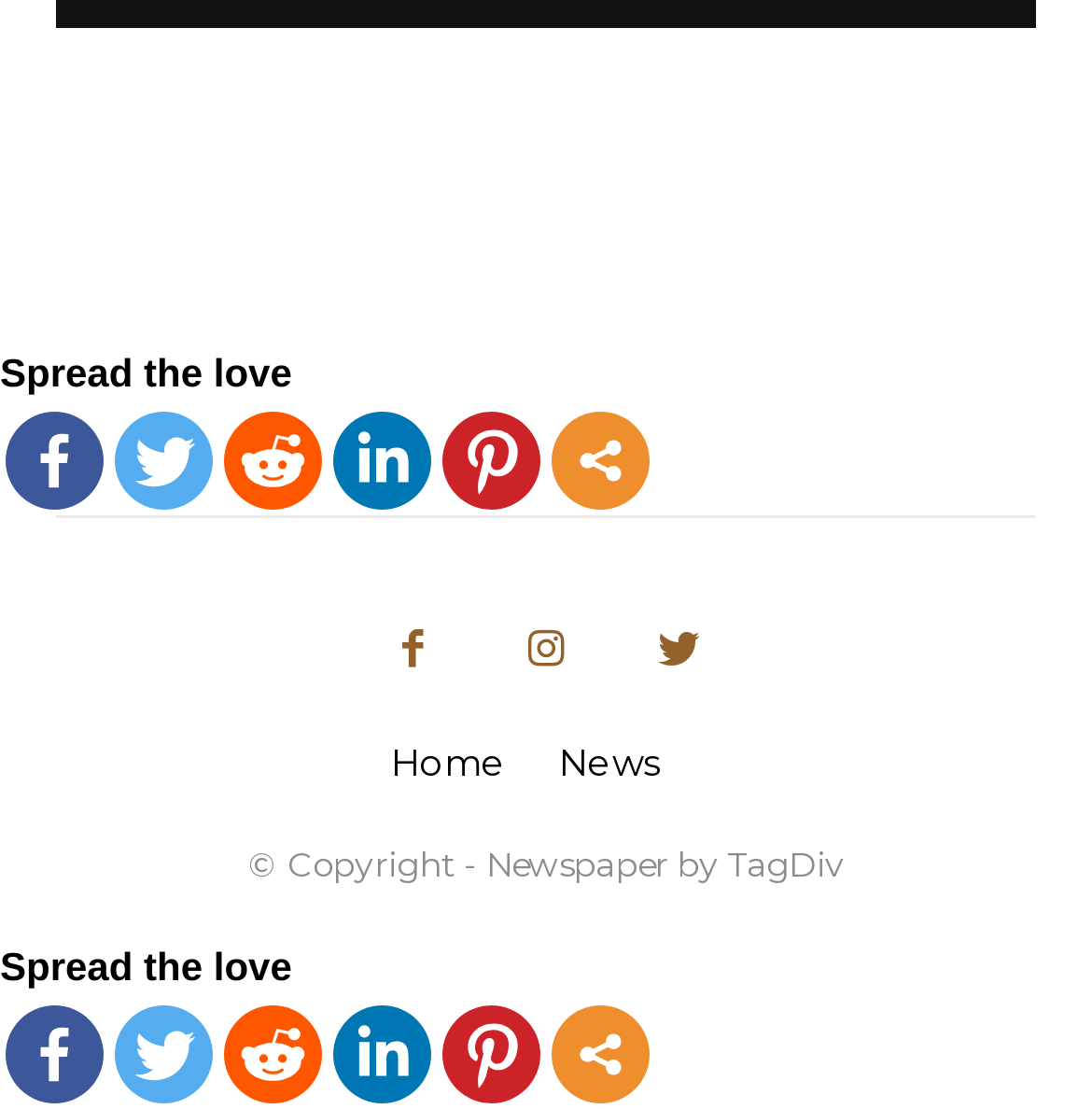Given the description "News", provide the bounding box coordinates of the corresponding UI element.

[0.512, 0.667, 0.604, 0.707]